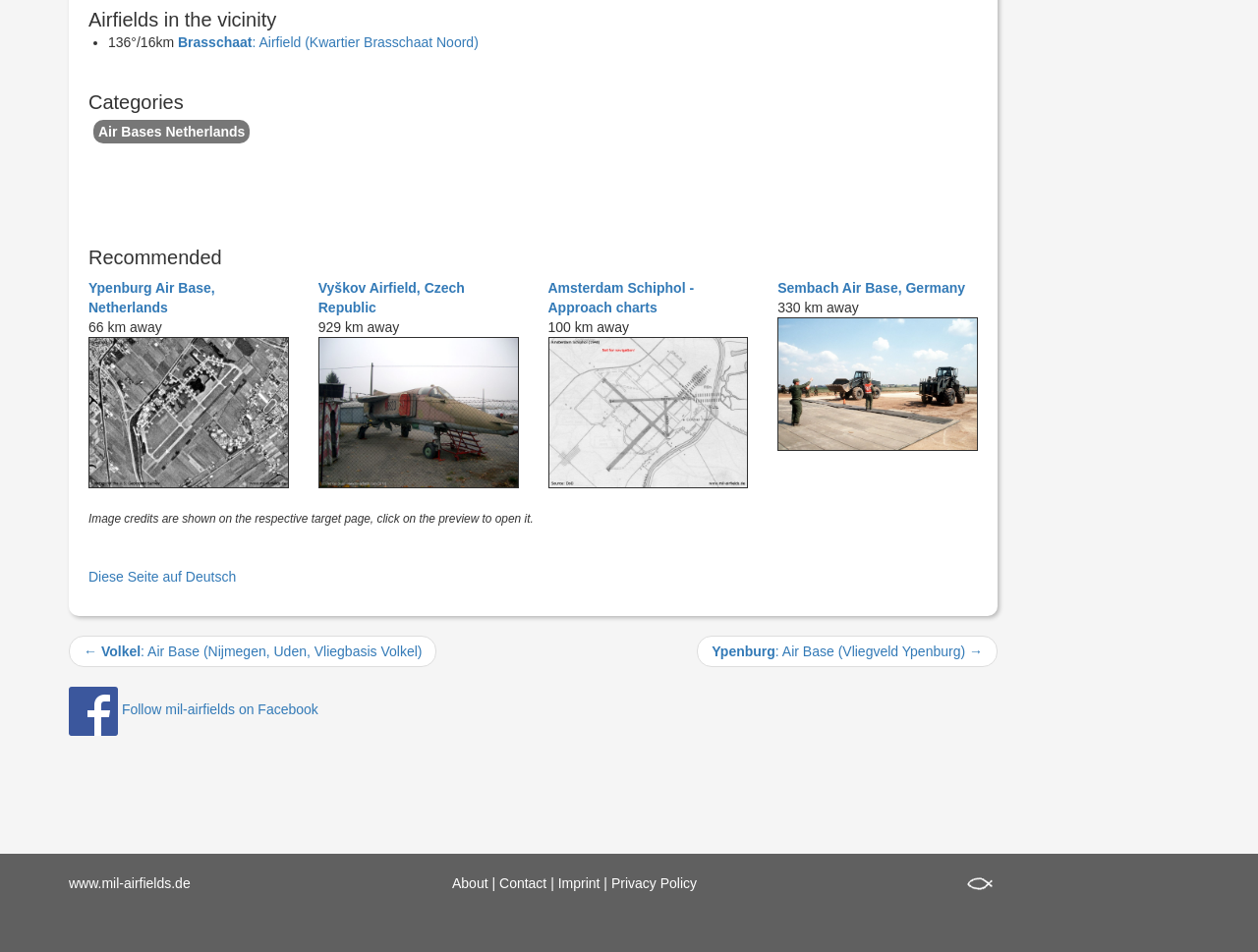What is the distance to Ypenburg Air Base?
Please give a detailed and elaborate answer to the question based on the image.

Next to the link 'Ypenburg Air Base, Netherlands', there is a static text '66 km away', which indicates the distance to Ypenburg Air Base.